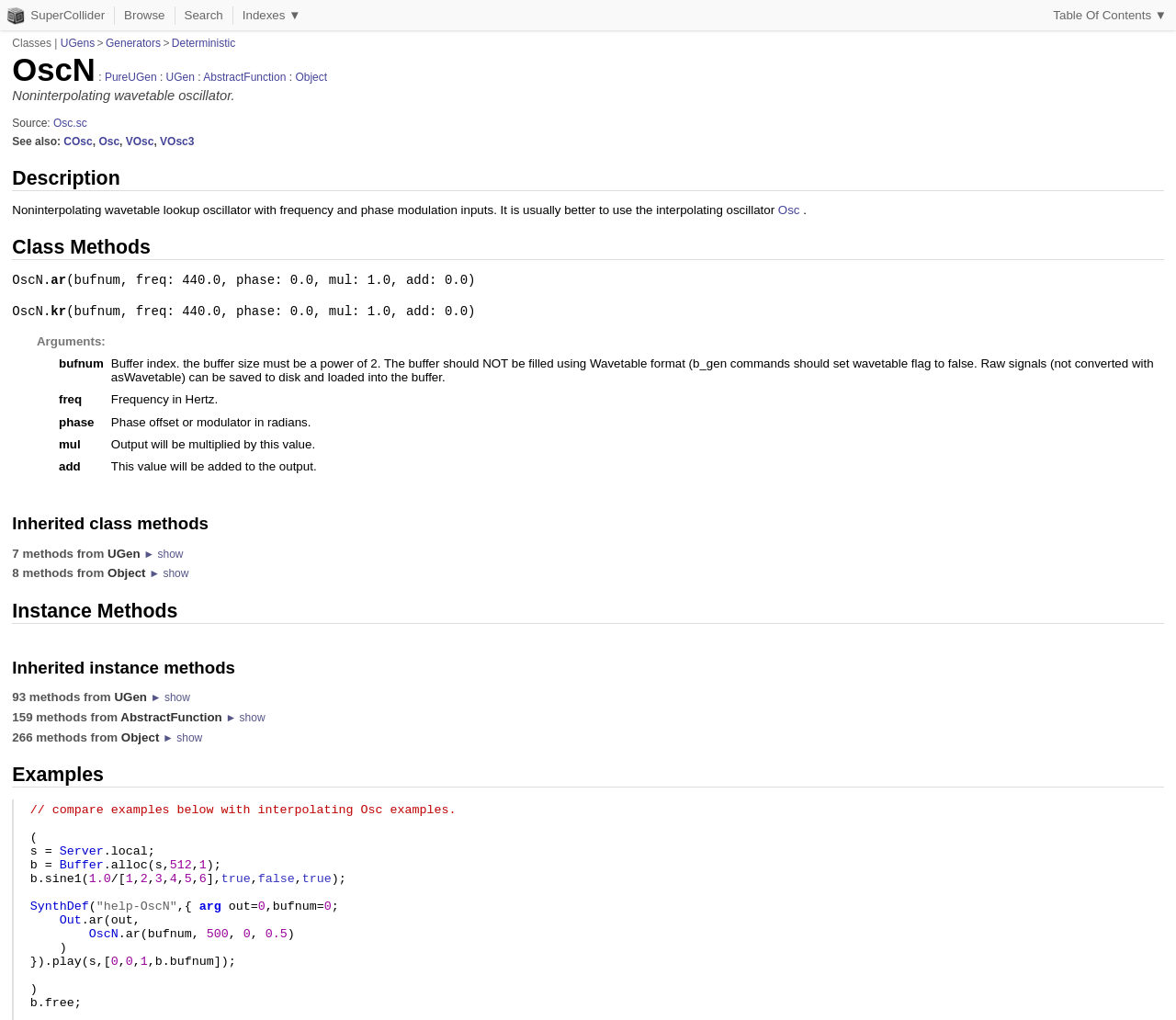Point out the bounding box coordinates of the section to click in order to follow this instruction: "Search for something".

[0.149, 0.008, 0.197, 0.021]